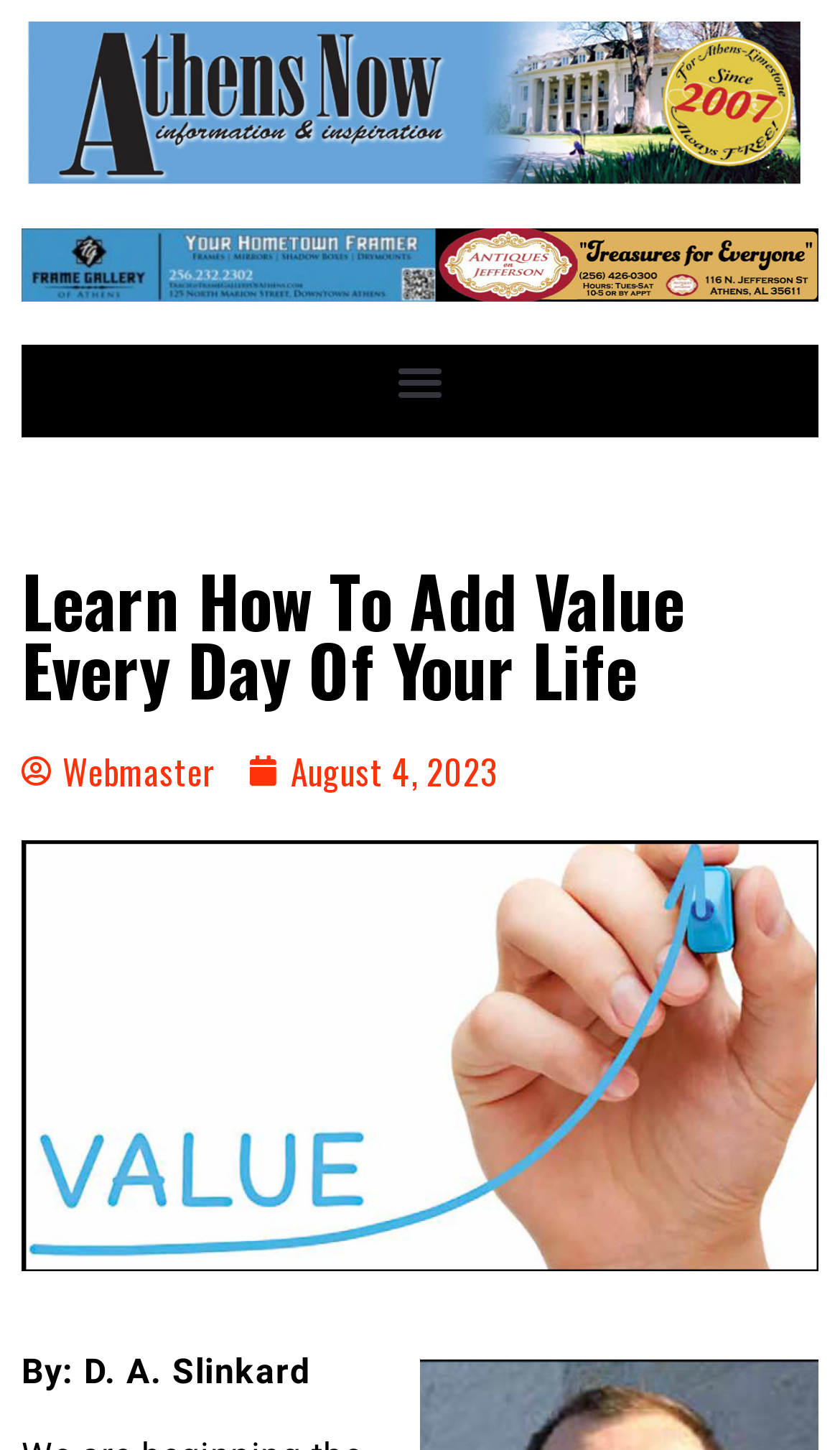Identify the webpage's primary heading and generate its text.

Learn How To Add Value Every Day Of Your Life